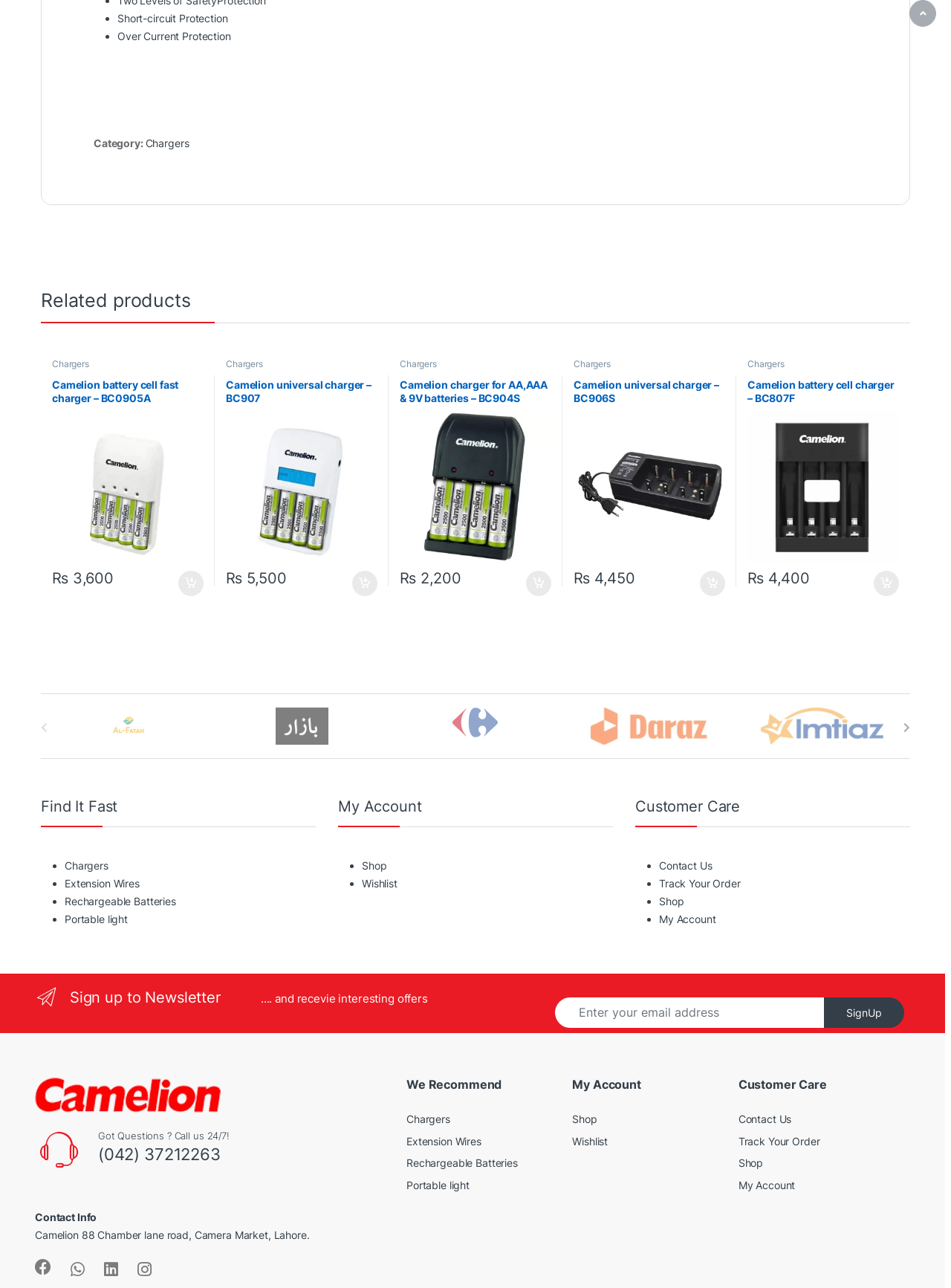Locate the bounding box coordinates of the element to click to perform the following action: 'Click on 'Contact Us''. The coordinates should be given as four float values between 0 and 1, in the form of [left, top, right, bottom].

[0.693, 0.667, 0.749, 0.677]